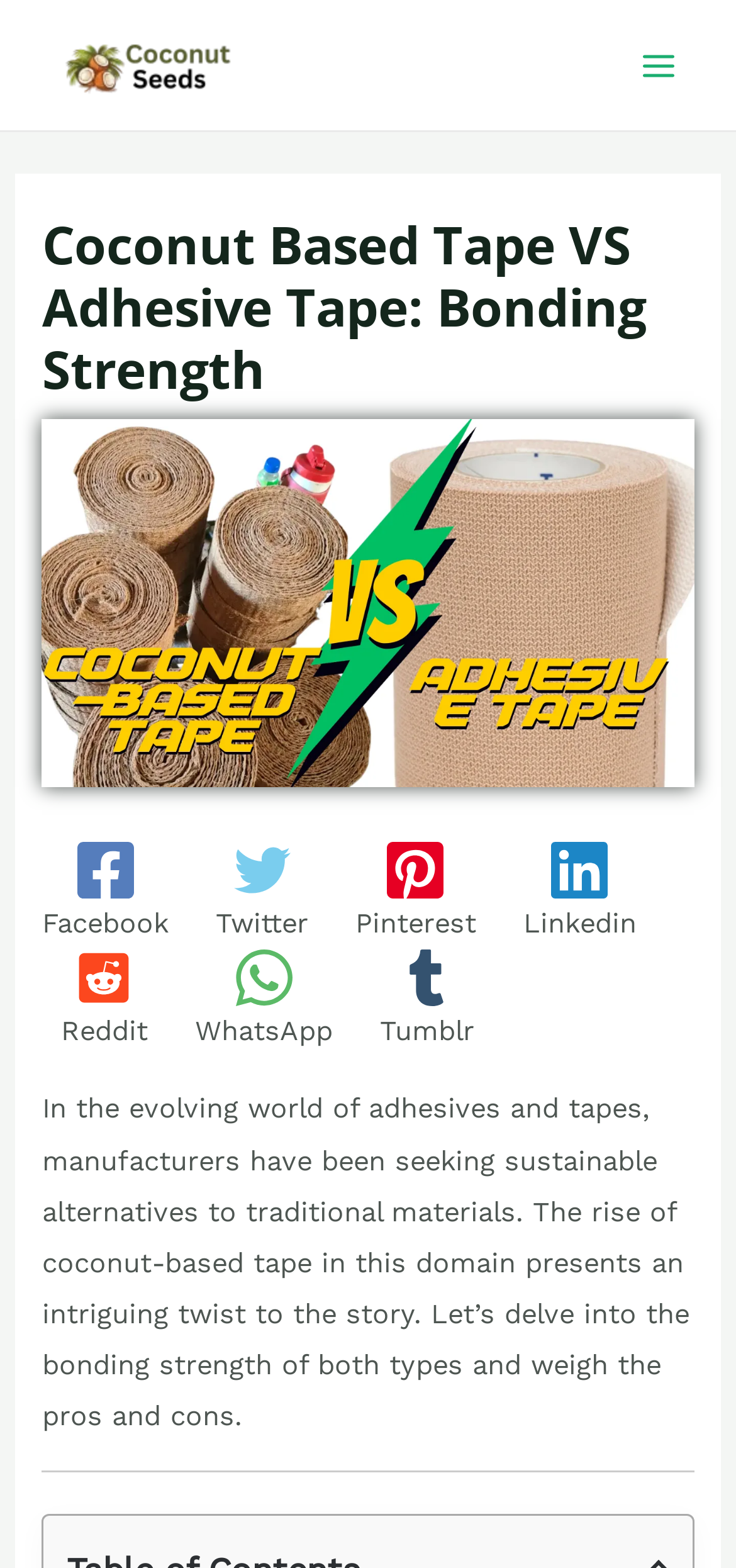What is the topic of the article?
Offer a detailed and full explanation in response to the question.

I read the heading of the article, which is 'Coconut Based Tape VS Adhesive Tape: Bonding Strength', and understood that the topic is a comparison between coconut-based tape and adhesive tape.